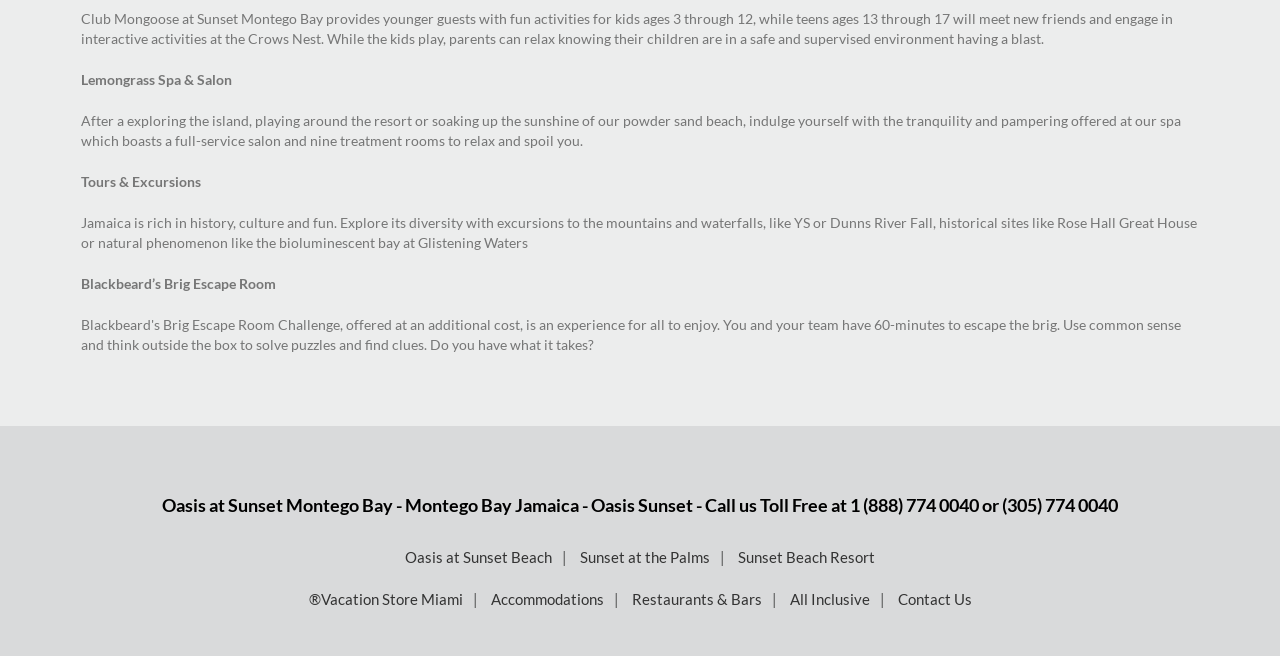Please locate the bounding box coordinates for the element that should be clicked to achieve the following instruction: "Call toll-free number". Ensure the coordinates are given as four float numbers between 0 and 1, i.e., [left, top, right, bottom].

[0.664, 0.753, 0.765, 0.786]